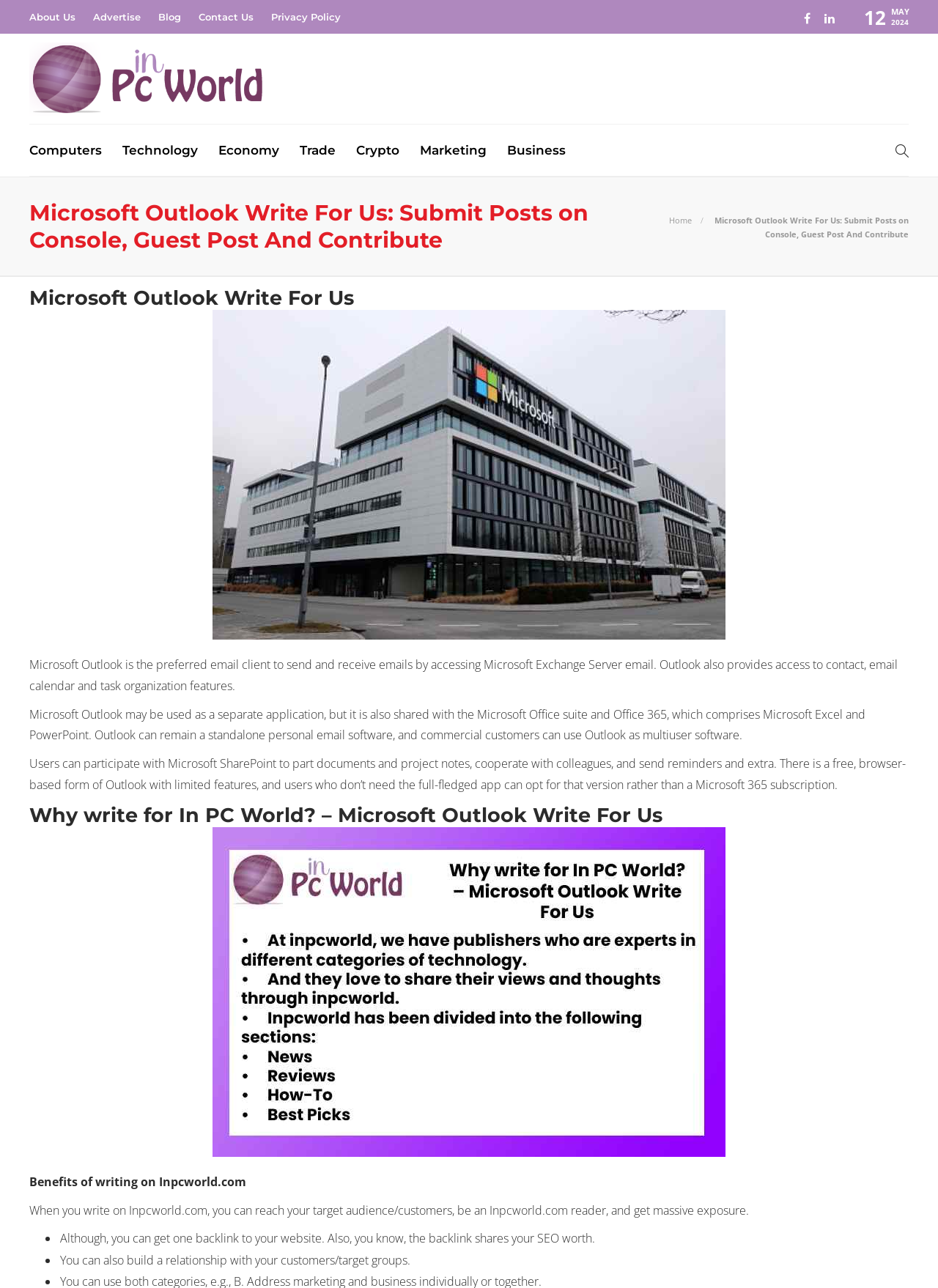What is the preferred email client?
Please answer the question as detailed as possible based on the image.

Based on the webpage content, it is mentioned that 'Microsoft Outlook is the preferred email client to send and receive emails by accessing Microsoft Exchange Server email.'